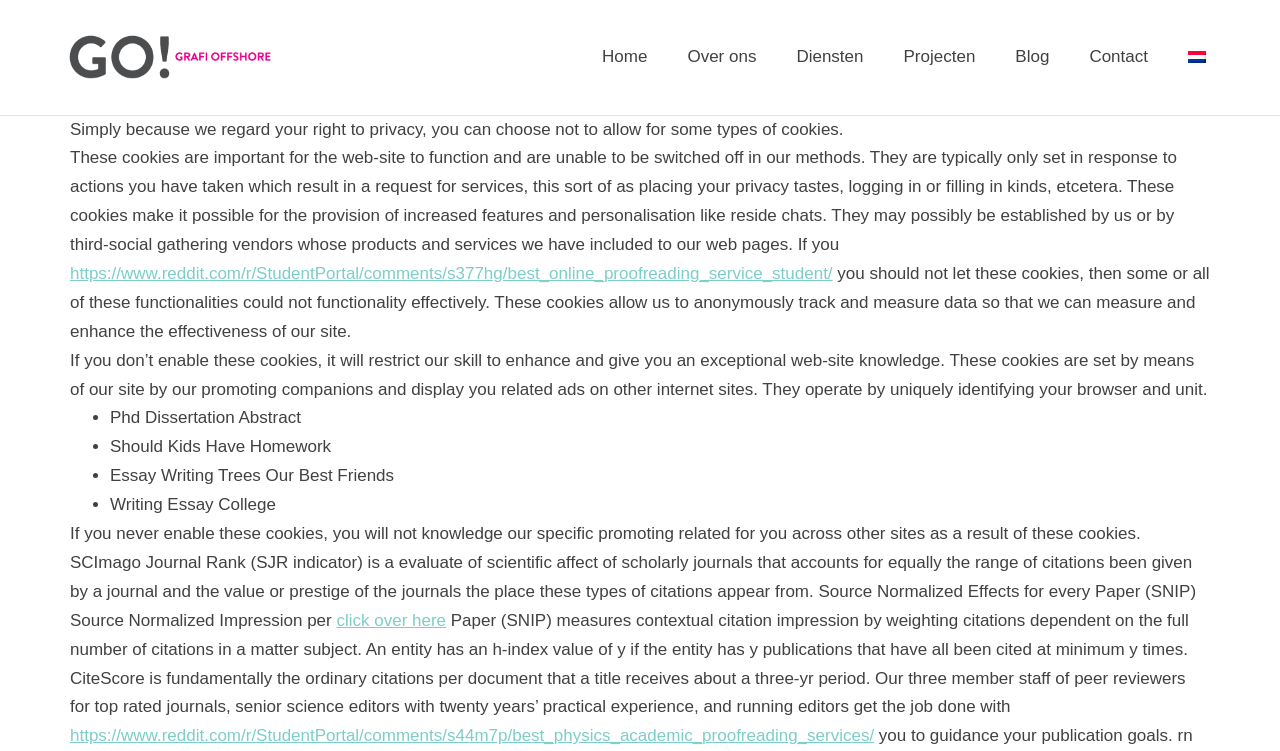What is the purpose of the metrics mentioned?
Please answer using one word or phrase, based on the screenshot.

To measure scientific impact